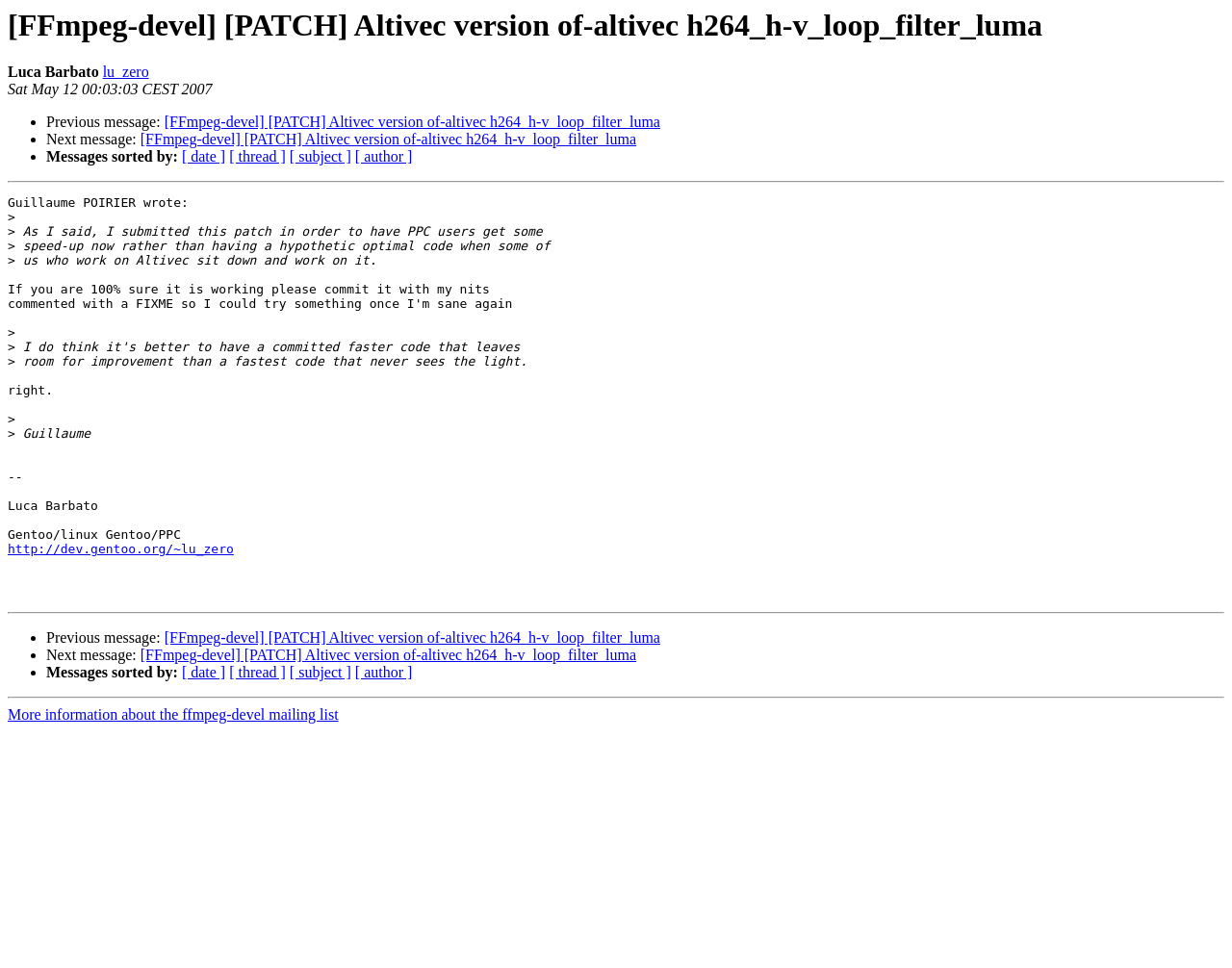Identify the bounding box coordinates of the clickable region to carry out the given instruction: "View next message".

[0.114, 0.136, 0.516, 0.153]